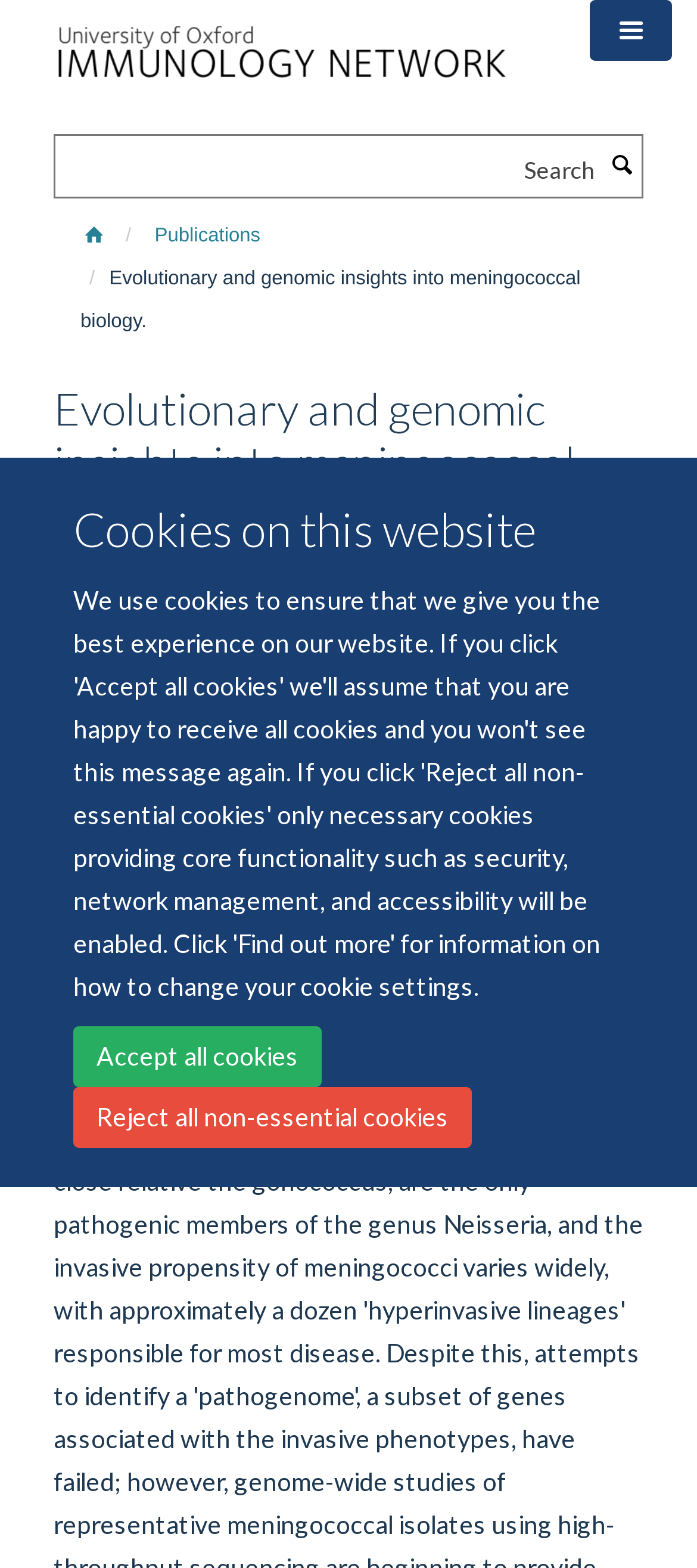Determine the bounding box of the UI component based on this description: "Publications". The bounding box coordinates should be four float values between 0 and 1, i.e., [left, top, right, bottom].

[0.209, 0.138, 0.386, 0.163]